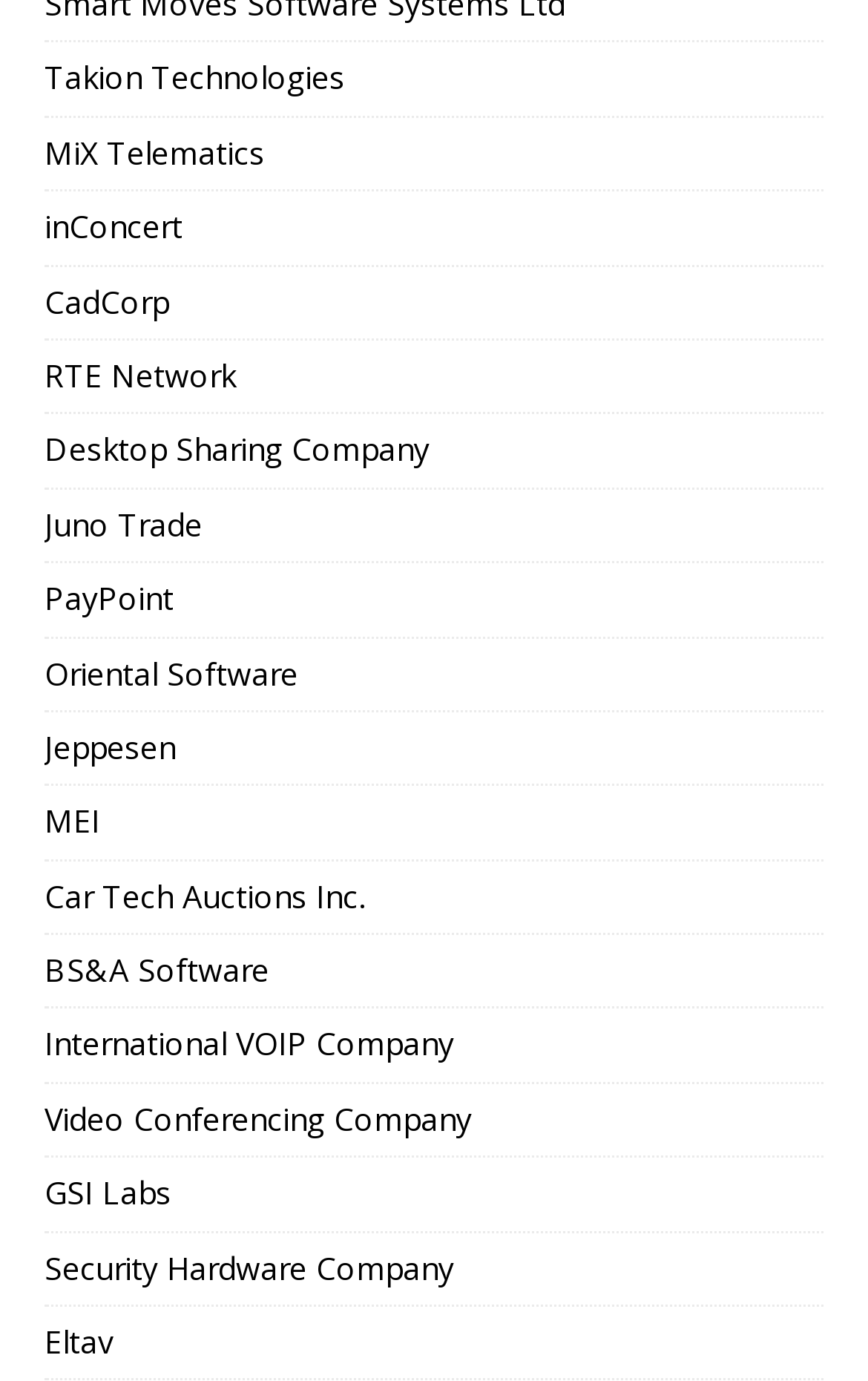What is the first company listed? Based on the screenshot, please respond with a single word or phrase.

Takion Technologies